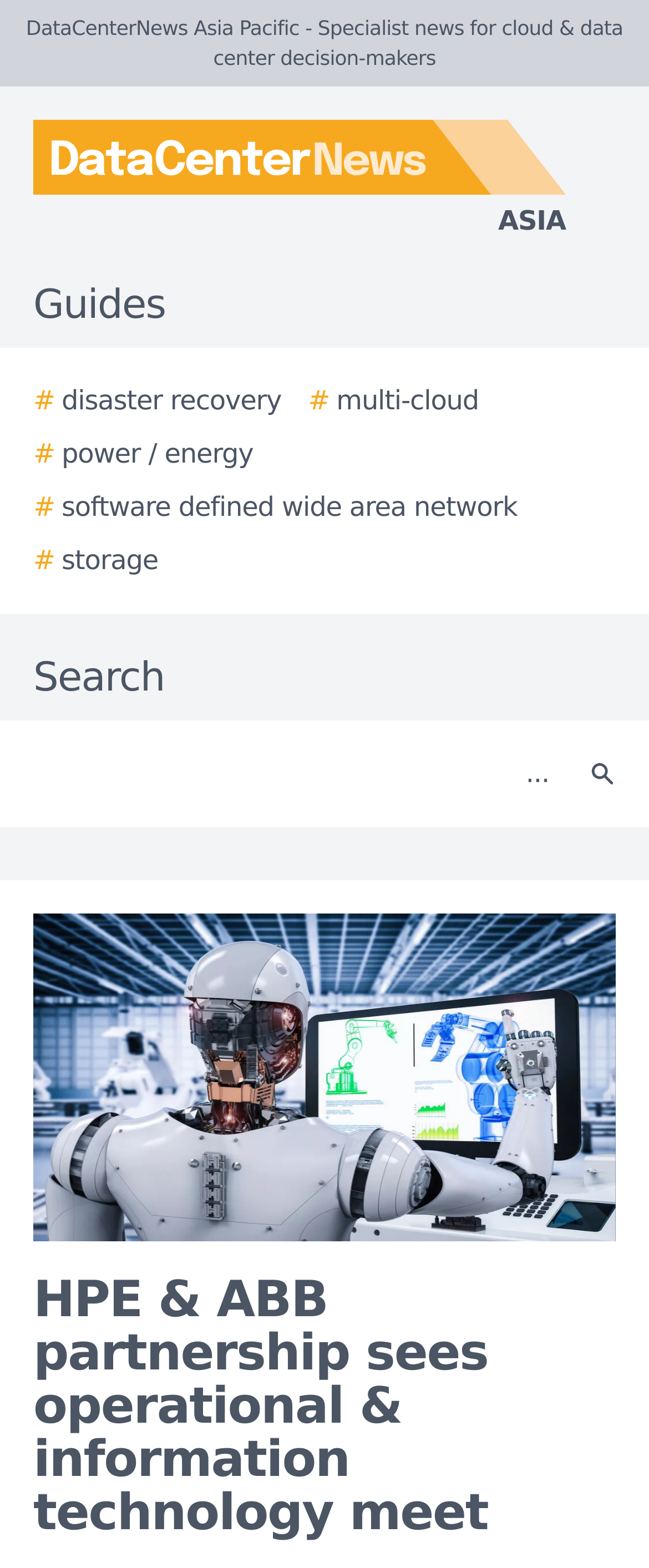Find the bounding box coordinates for the element that must be clicked to complete the instruction: "Click on the DataCenterNews Asia Pacific logo". The coordinates should be four float numbers between 0 and 1, indicated as [left, top, right, bottom].

[0.0, 0.076, 0.923, 0.154]